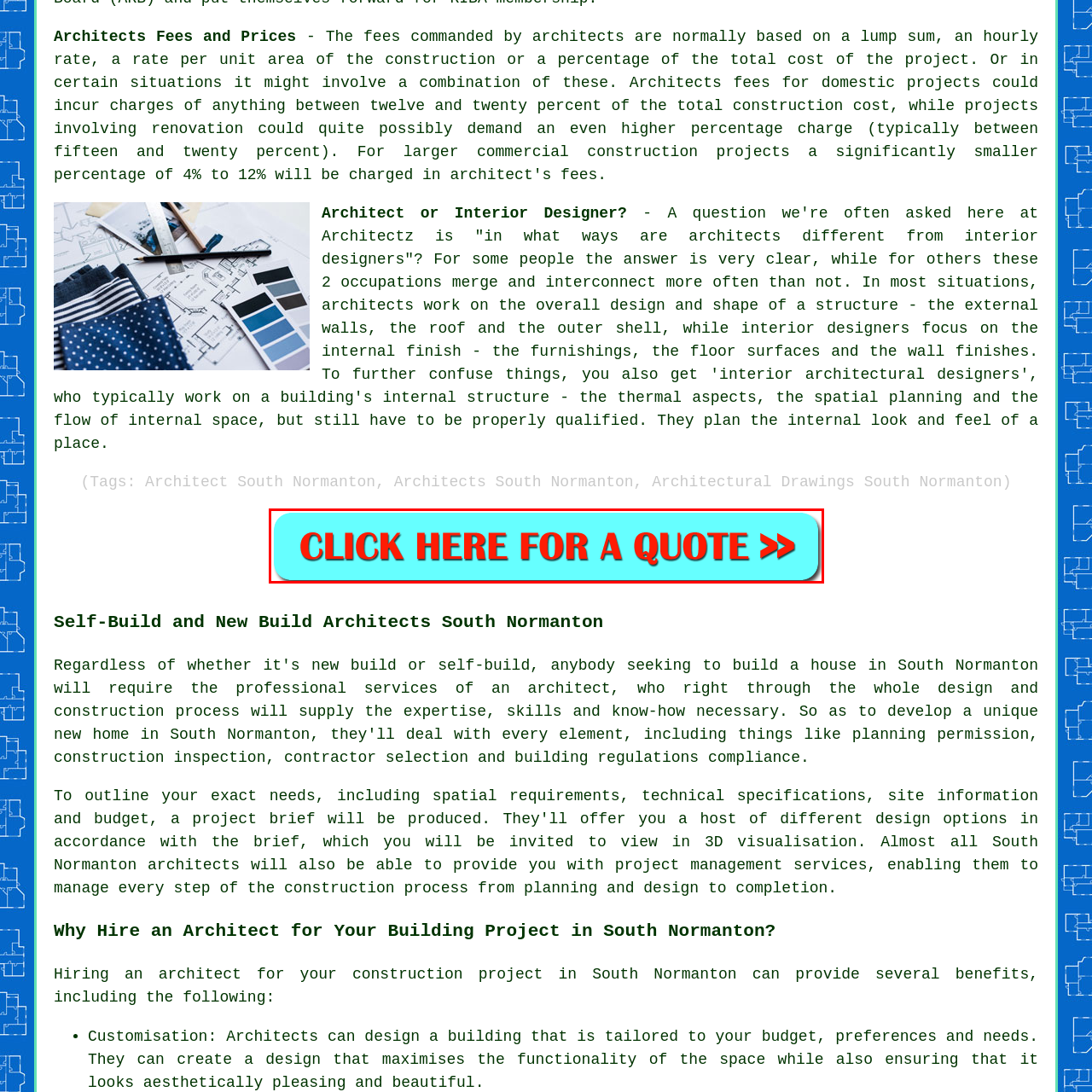Examine the area surrounded by the red box and describe it in detail.

The image features a prominent call-to-action button that reads "CLICK HERE FOR A QUOTE" in bold red text on a bright turquoise background. This eye-catching button is designed to encourage visitors to engage further with the service, specifically aimed at those looking to book an architect in South Normanton. Positioned strategically, it serves as a portal for users seeking professional architectural assistance, aligning with the overall theme of providing insights on hiring architects and interior designers. The vibrant colors and clear text are intended to draw attention and prompt immediate action, enhancing user interaction on the page.